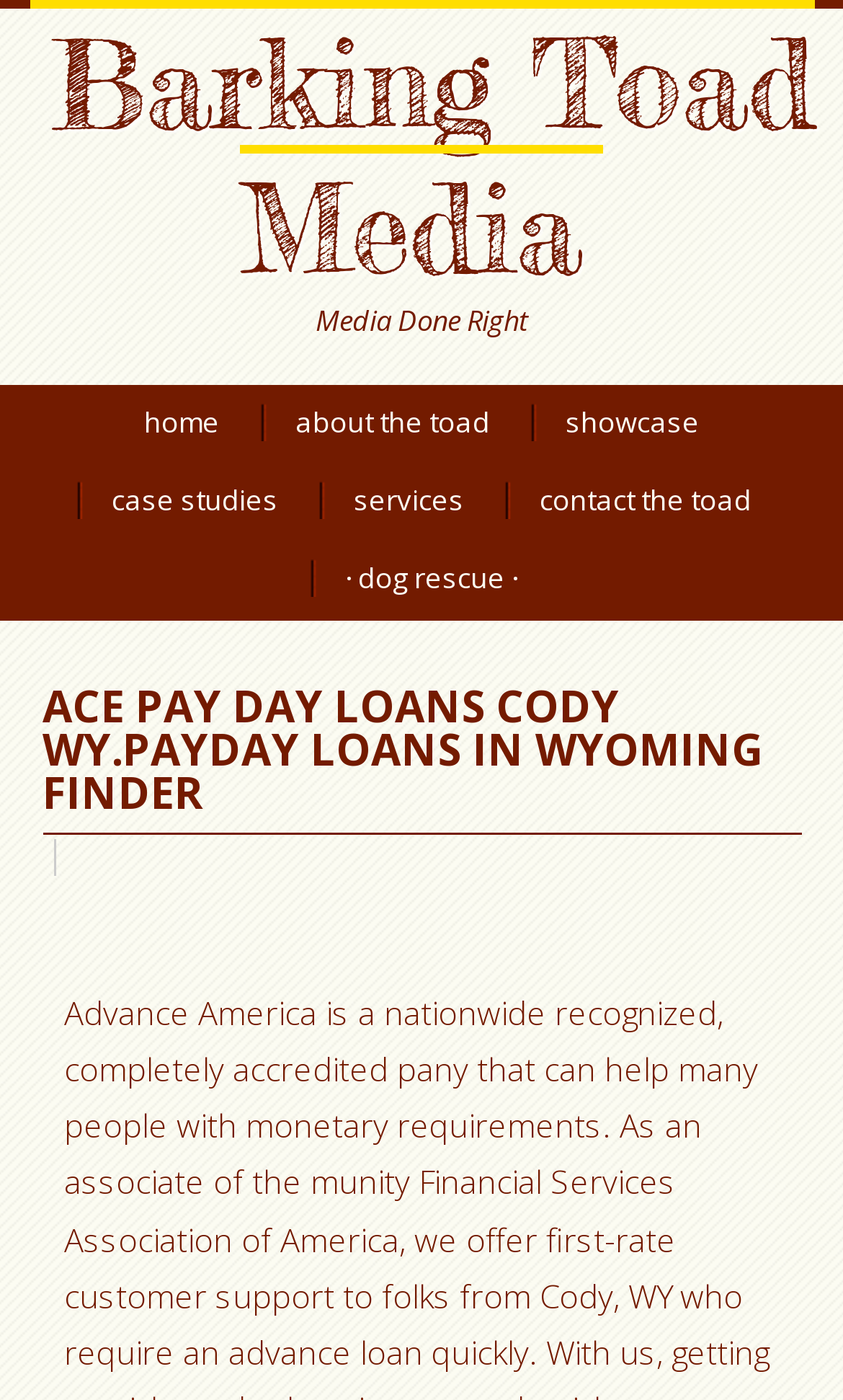What is the name of the media company?
Answer the question using a single word or phrase, according to the image.

Barking Toad Media